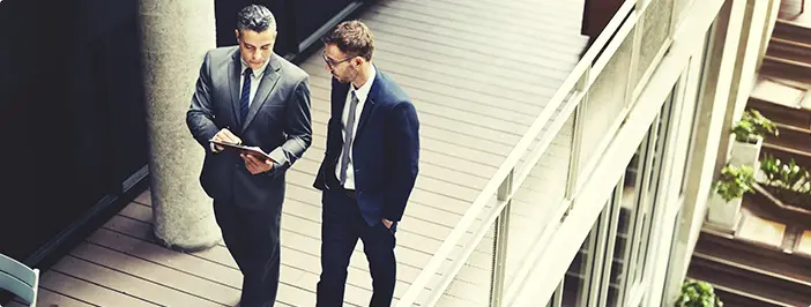What type of flooring is visible in the background?
Examine the webpage screenshot and provide an in-depth answer to the question.

The image shows a sleek, modern balcony or walkway with stylish wooden flooring, which adds to the overall professional and modern ambiance of the setting.